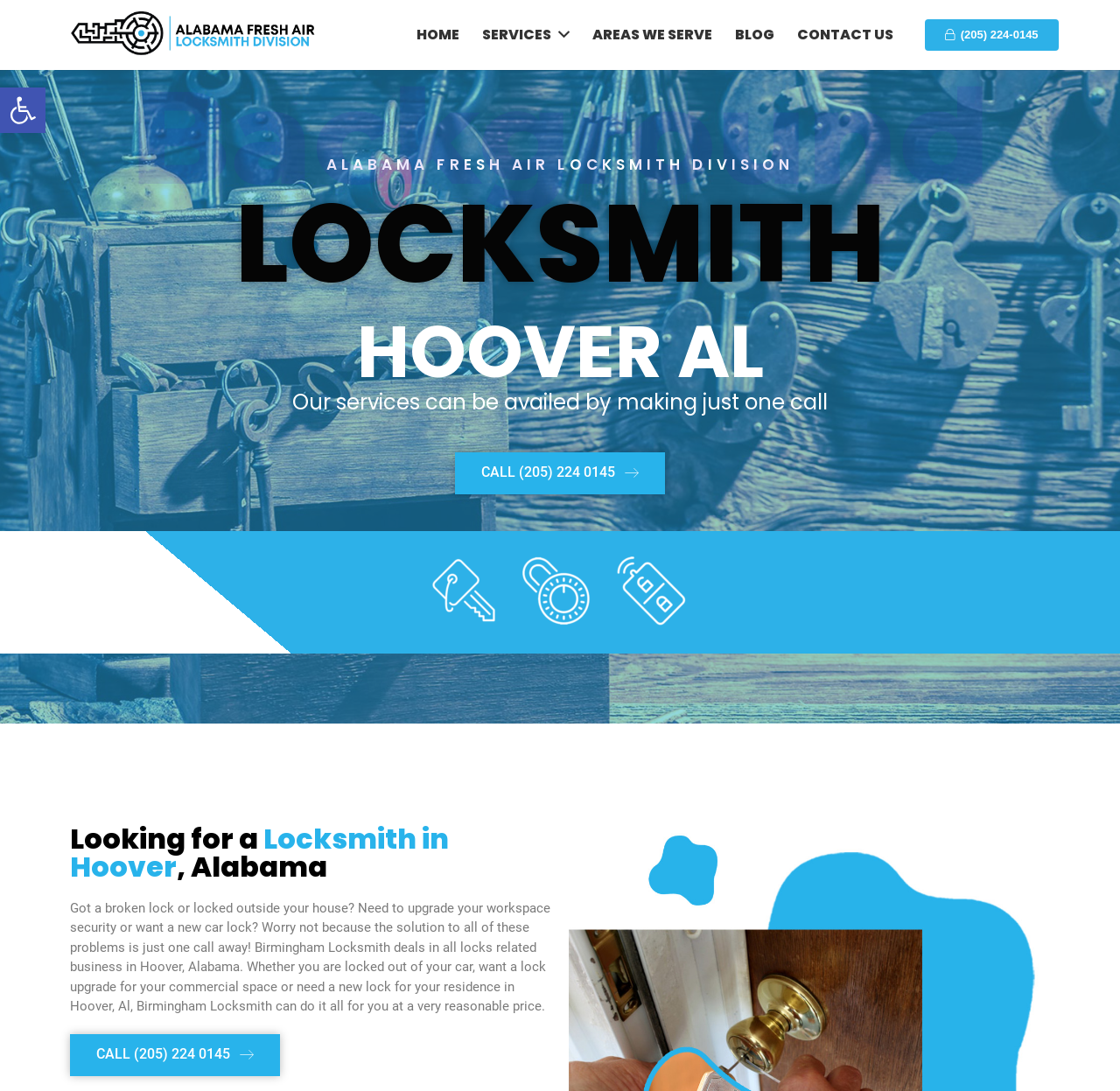Kindly determine the bounding box coordinates for the clickable area to achieve the given instruction: "Navigate to the home page".

[0.362, 0.0, 0.42, 0.064]